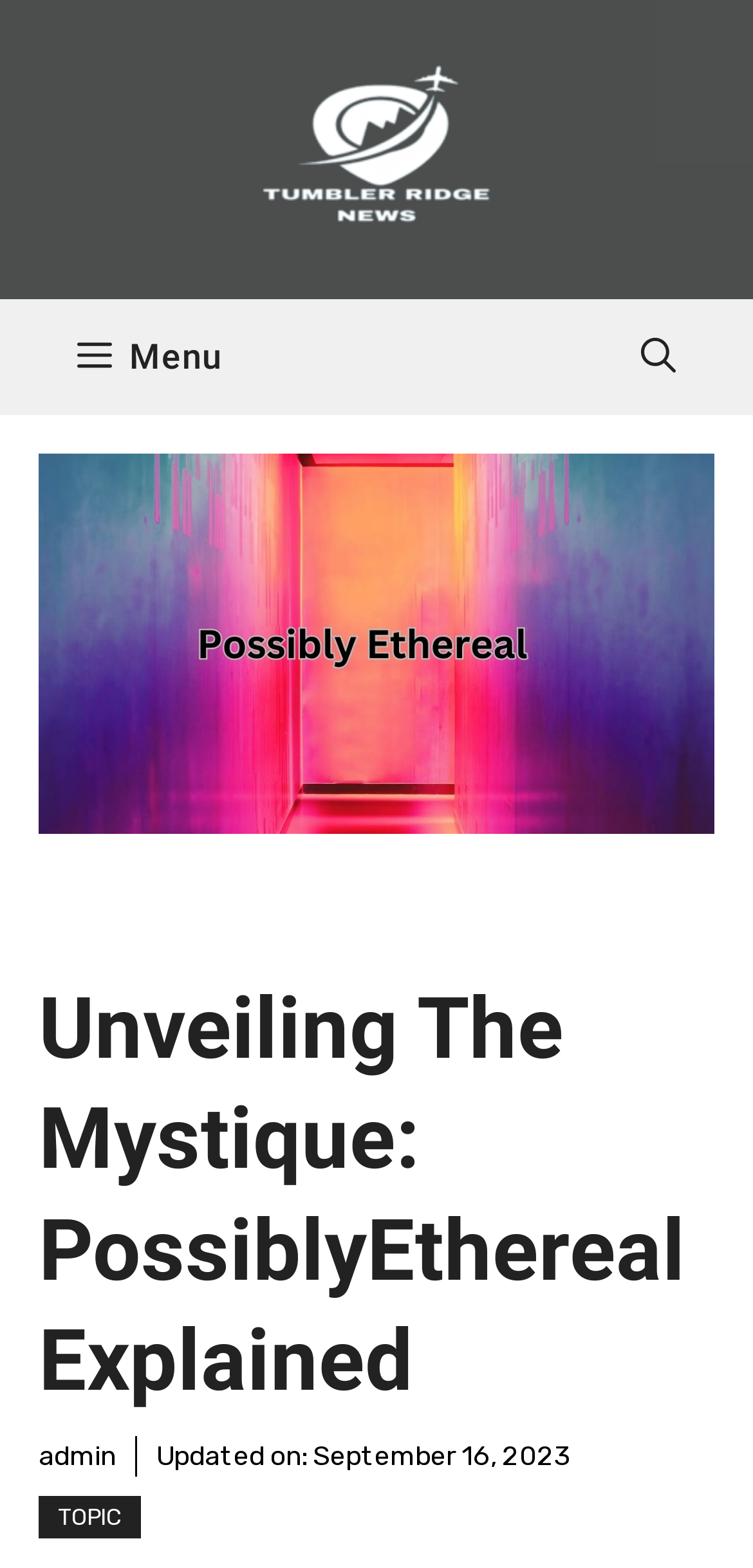What is the topic of the article?
Please answer the question as detailed as possible.

The answer can be found by looking at the figure element, which contains an image with the caption 'PossiblyEthereal'. This suggests that the article is about this topic.